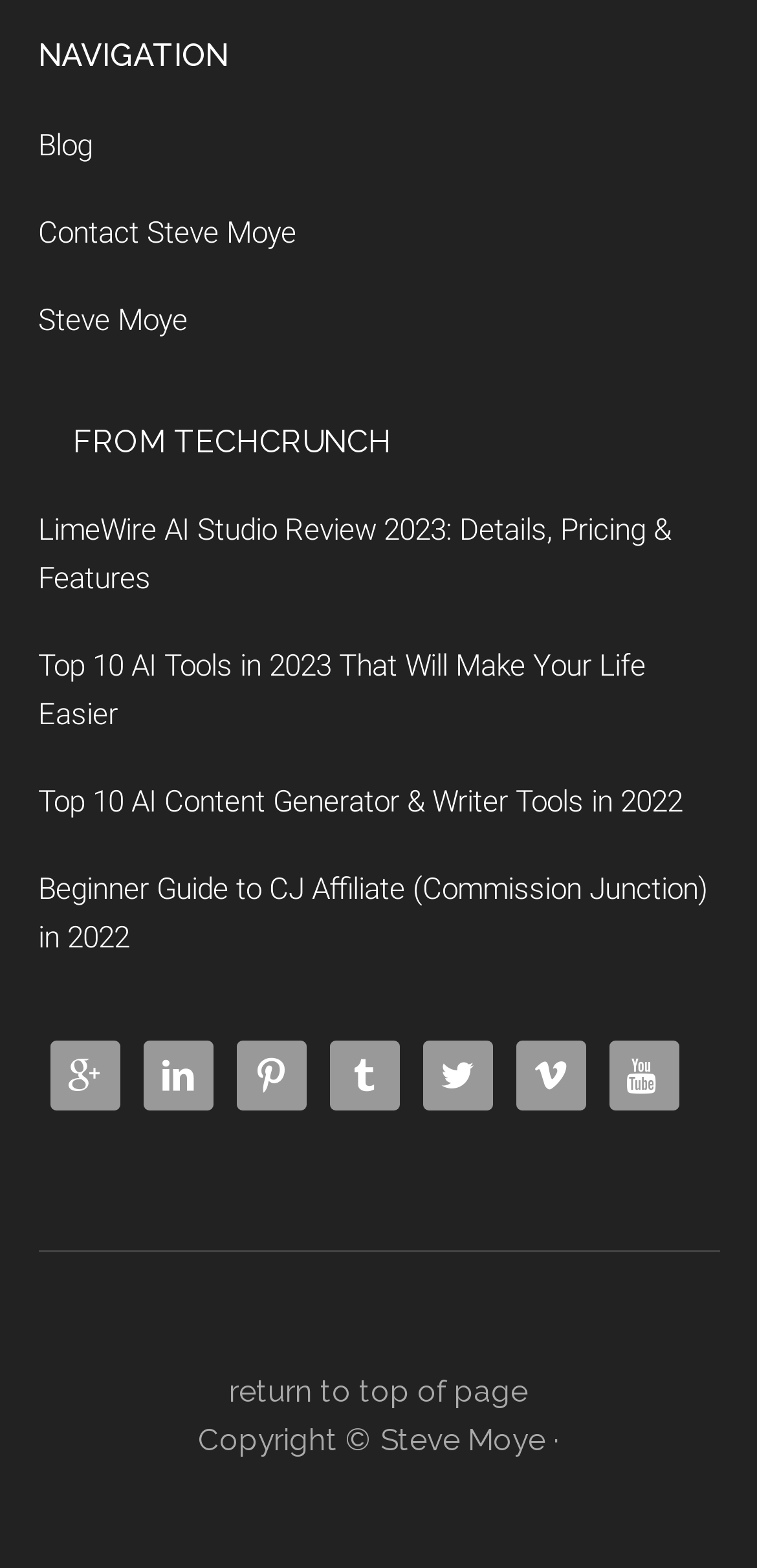Find the bounding box coordinates of the element to click in order to complete the given instruction: "subscribe to RSS."

[0.05, 0.27, 0.086, 0.293]